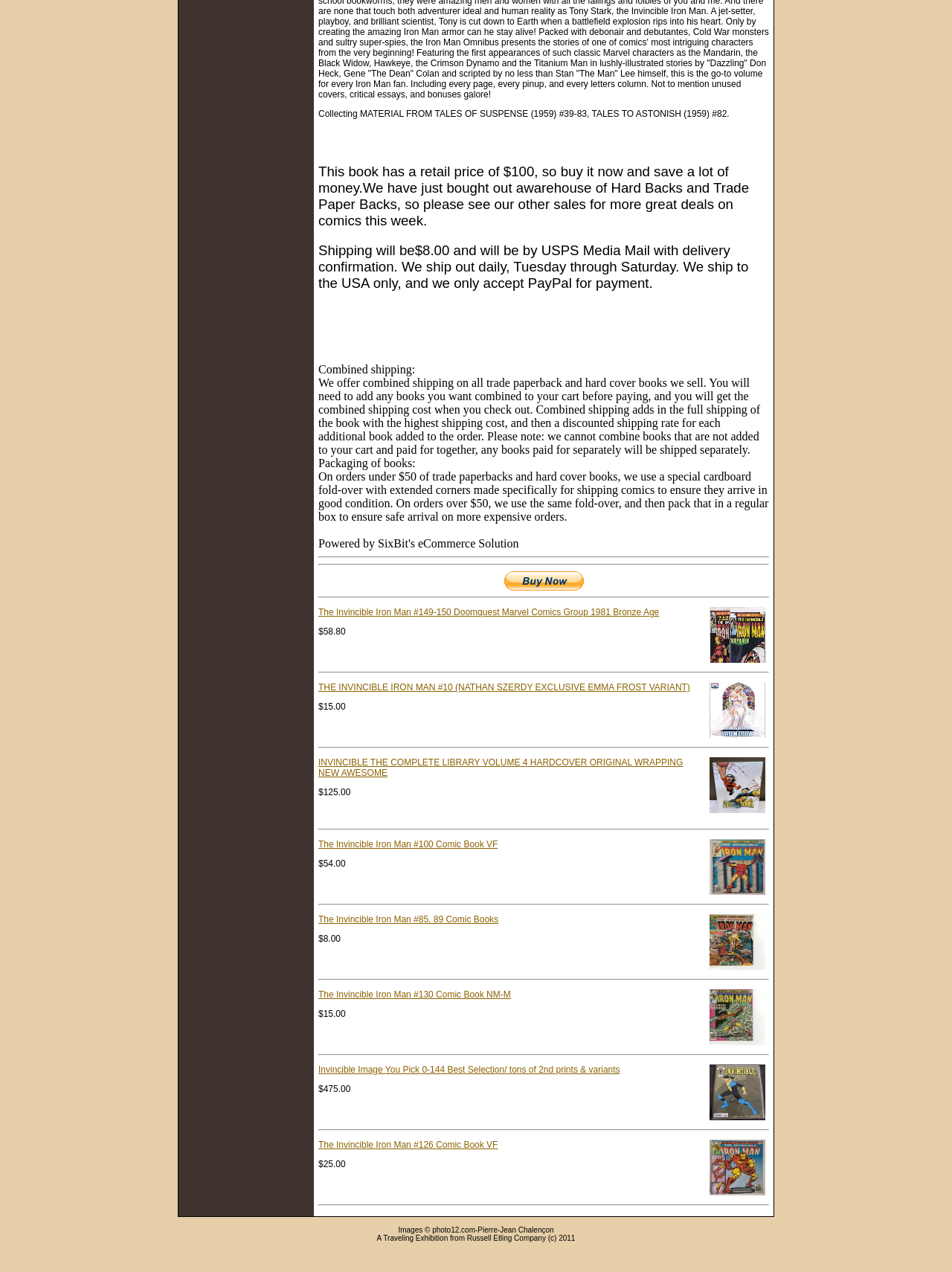What is the packaging method for orders under $50?
Craft a detailed and extensive response to the question.

The packaging method for orders under $50 is mentioned in the tenth StaticText element, which states that a special cardboard fold-over with extended corners is used to ensure the books arrive in good condition.